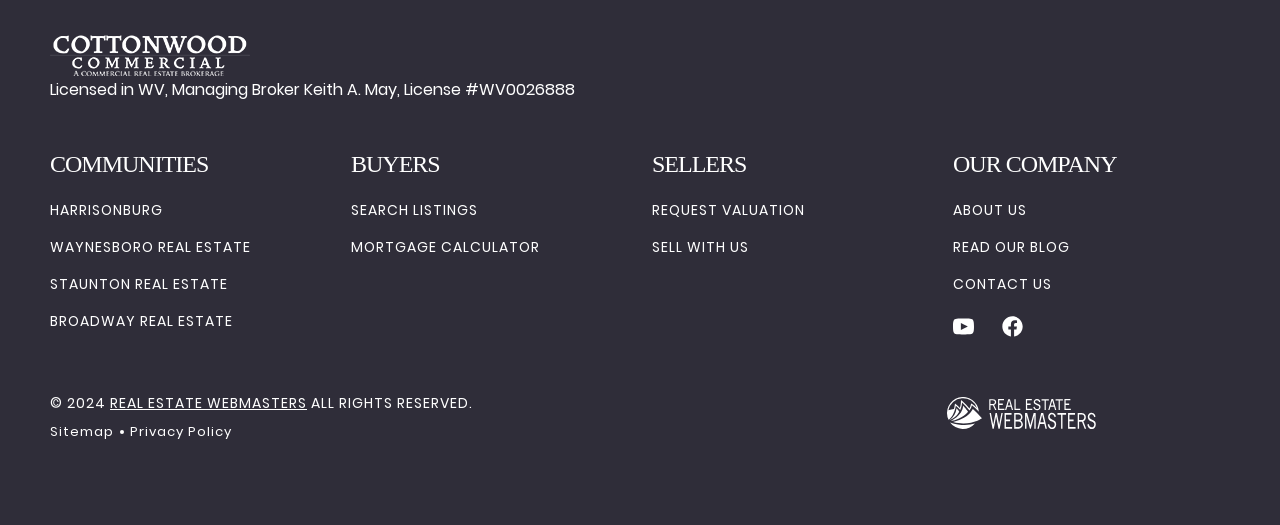Identify the bounding box coordinates of the region that needs to be clicked to carry out this instruction: "Read our blog". Provide these coordinates as four float numbers ranging from 0 to 1, i.e., [left, top, right, bottom].

[0.745, 0.451, 0.836, 0.491]